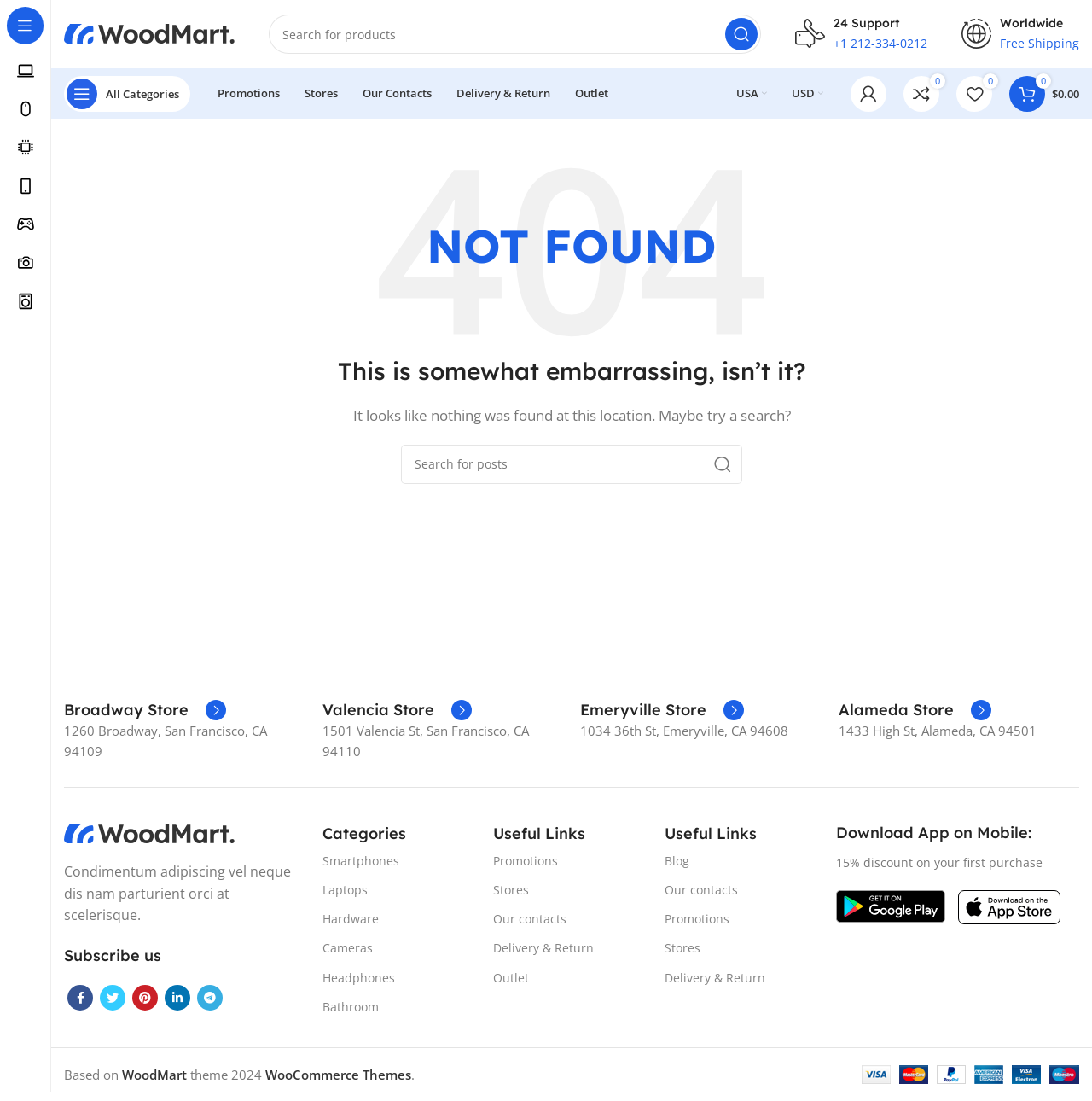Locate the bounding box coordinates of the item that should be clicked to fulfill the instruction: "Search for products".

[0.246, 0.013, 0.697, 0.049]